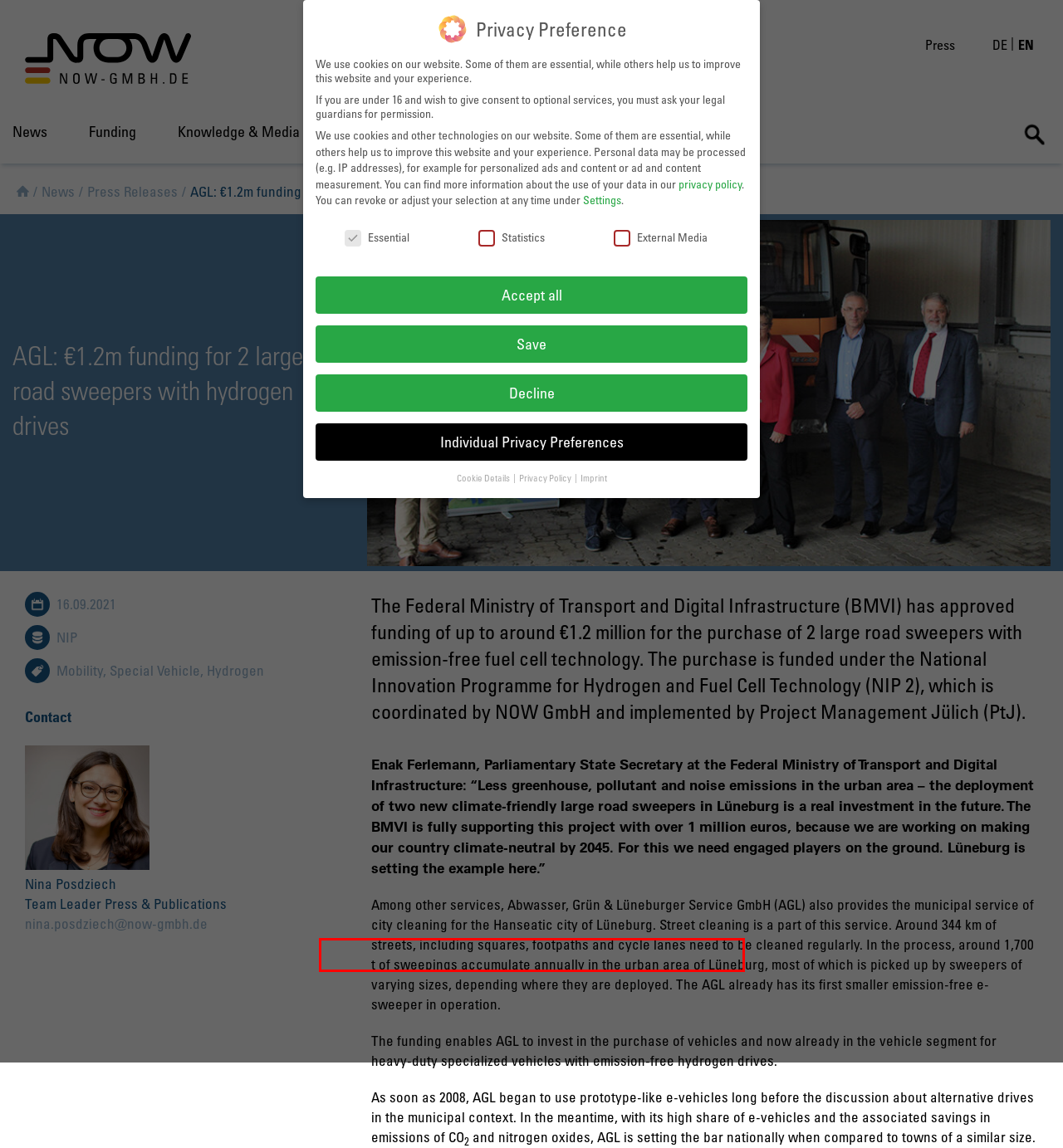Within the screenshot of the webpage, there is a red rectangle. Please recognize and generate the text content inside this red bounding box.

Content from video platforms and social media platforms is blocked by default. If External Media cookies are accepted, access to those contents no longer requires manual consent.